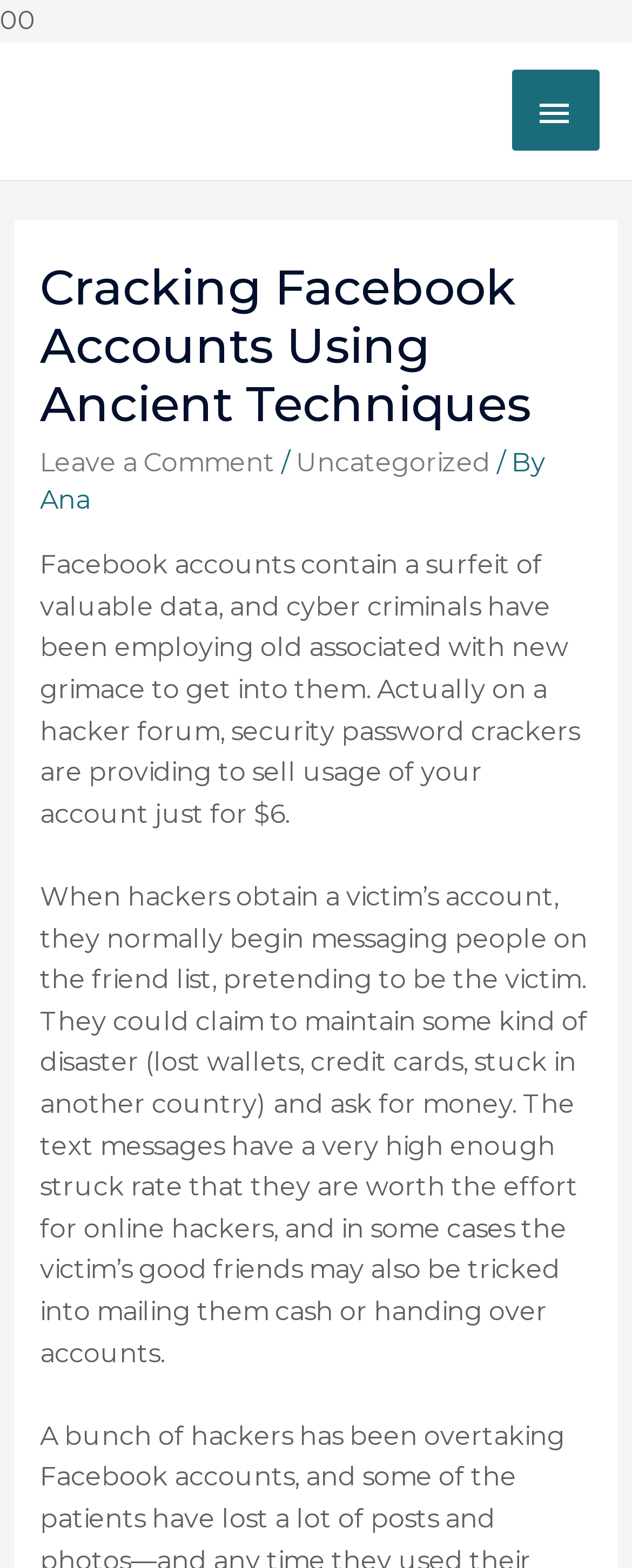What is the author of the article?
Based on the screenshot, answer the question with a single word or phrase.

Ana